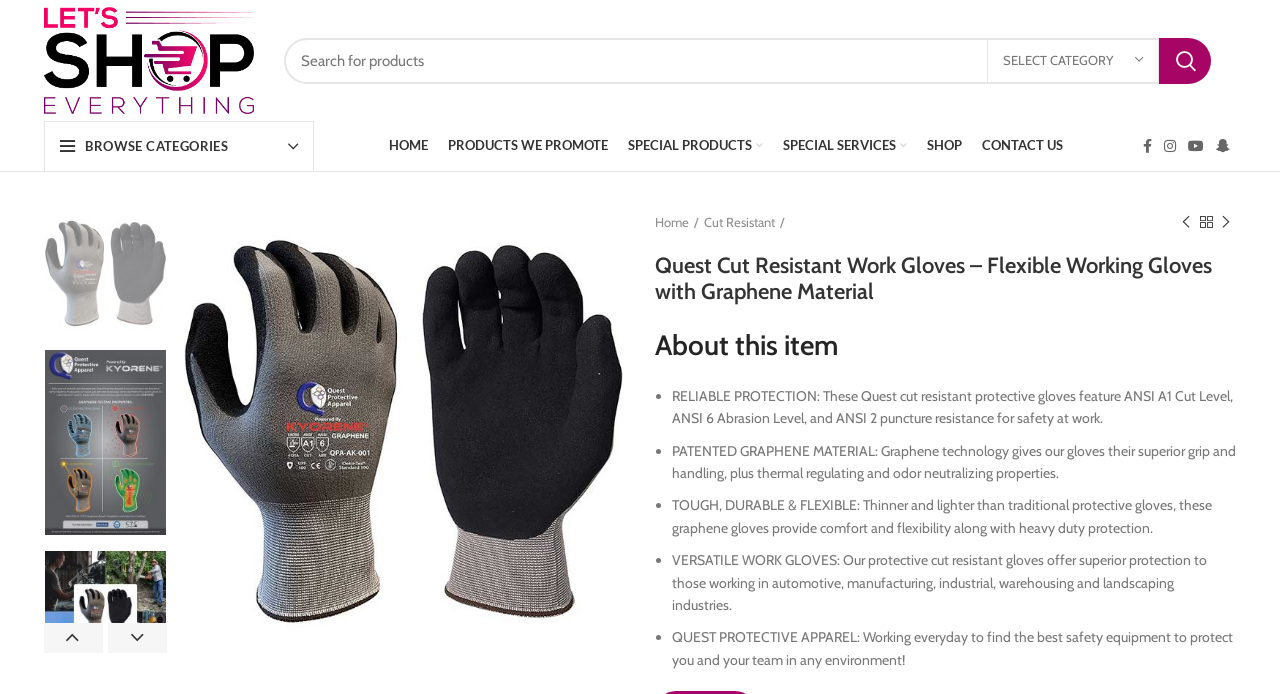Find and indicate the bounding box coordinates of the region you should select to follow the given instruction: "Search for products".

[0.222, 0.054, 0.946, 0.12]